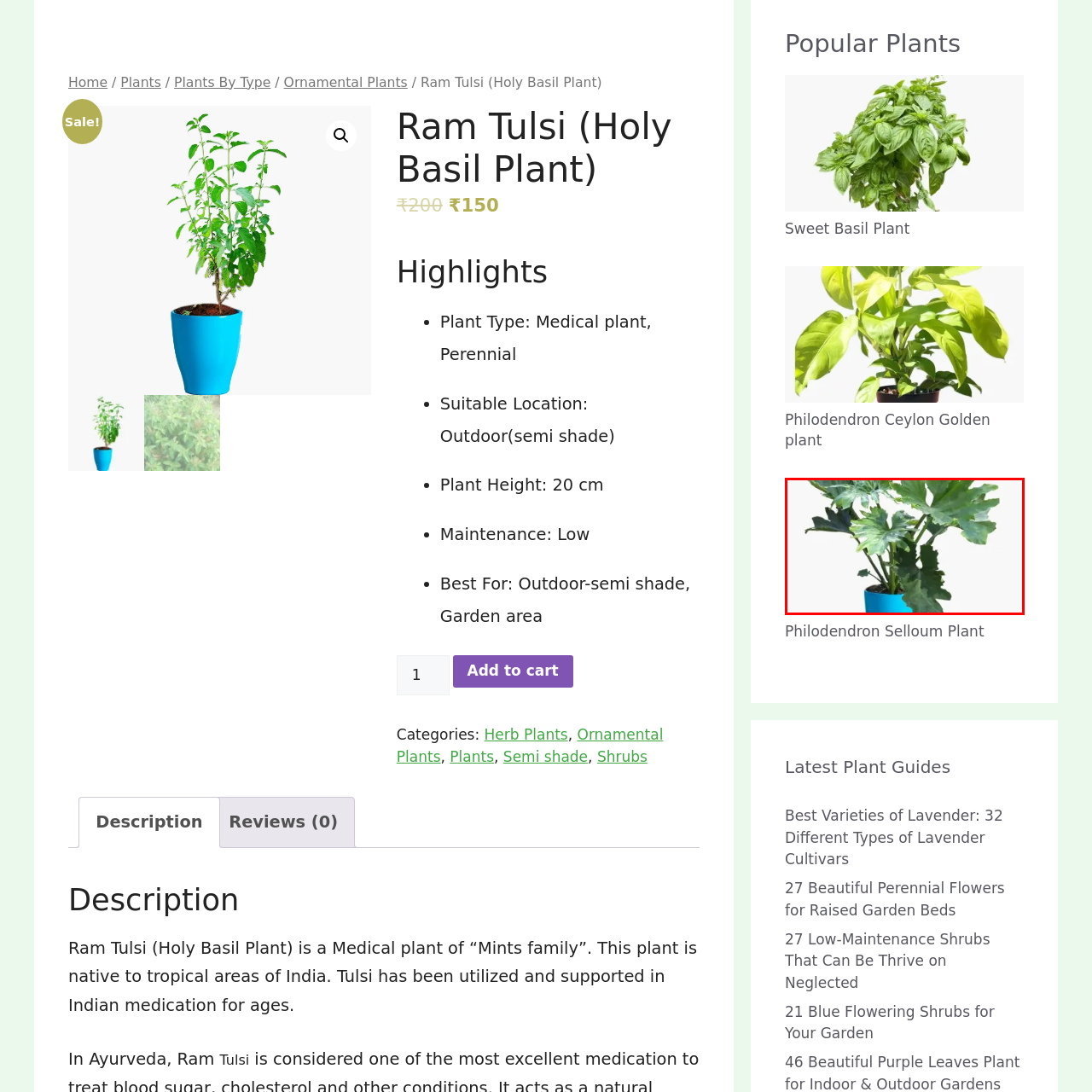Describe in detail the image that is highlighted by the red bounding box.

The image showcases a lush Philodendron Selloum plant, known for its vibrant green leaves and distinctive, split foliage. This tropical plant is nestled in a stylish blue pot, enhancing its aesthetic appeal. Philodendron Selloum is celebrated for its ability to thrive in various indoor environments, adding a touch of nature to any space. With its dramatic leaf shapes, this plant not only serves as a beautiful decoration but also improves indoor air quality, making it a popular choice among plant enthusiasts. Whether placed in a living room or an office, it brings a fresh and vibrant vibe to the surroundings.